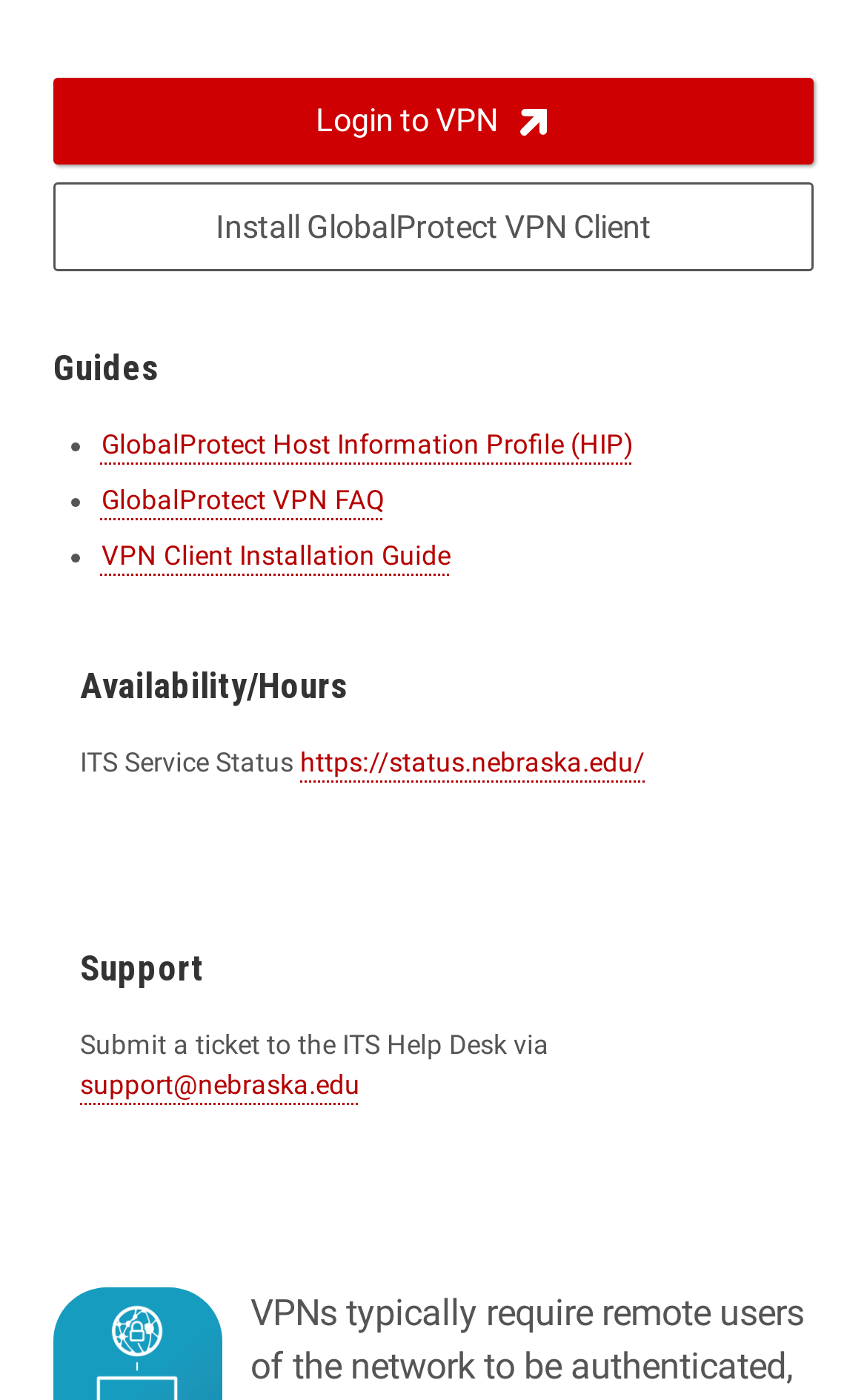Find the bounding box coordinates for the element described here: "GlobalProtect Host Information Profile (HIP)".

[0.117, 0.306, 0.73, 0.328]